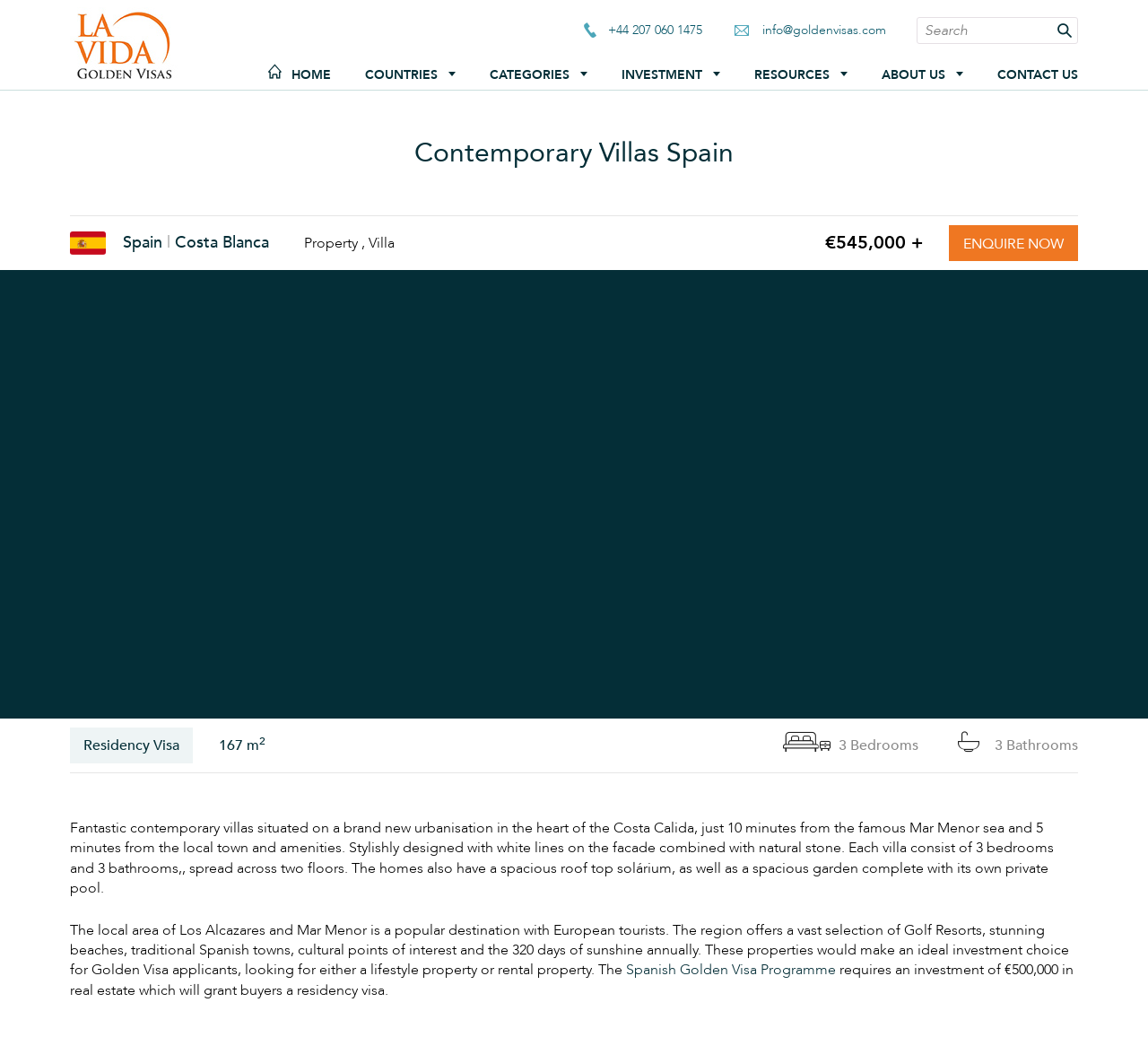Please identify the bounding box coordinates of the element that needs to be clicked to execute the following command: "Learn more about Spanish Golden Visa Programme". Provide the bounding box using four float numbers between 0 and 1, formatted as [left, top, right, bottom].

[0.545, 0.926, 0.728, 0.945]